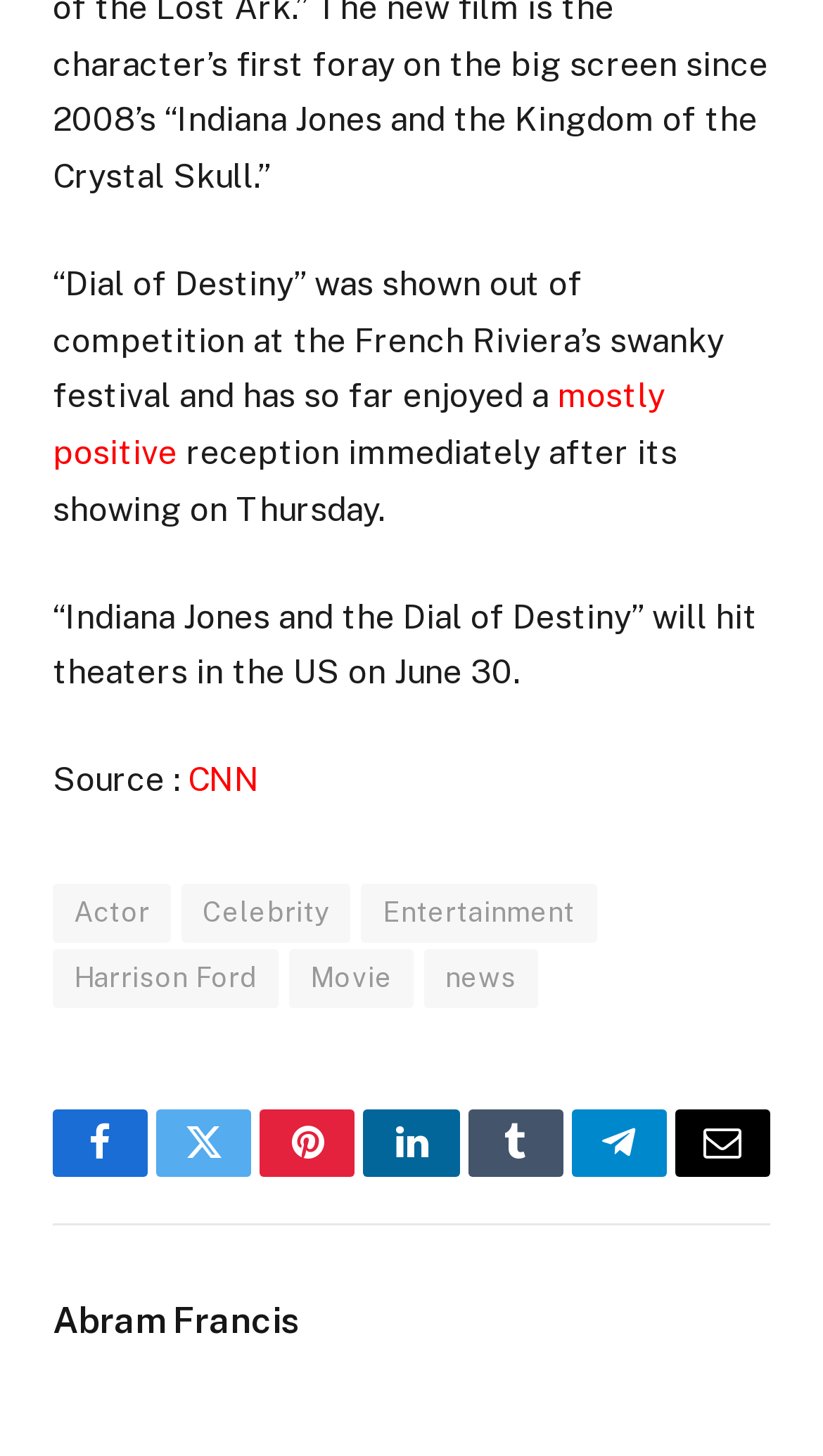Bounding box coordinates should be provided in the format (top-left x, top-left y, bottom-right x, bottom-right y) with all values between 0 and 1. Identify the bounding box for this UI element: Facebook

[0.064, 0.762, 0.18, 0.808]